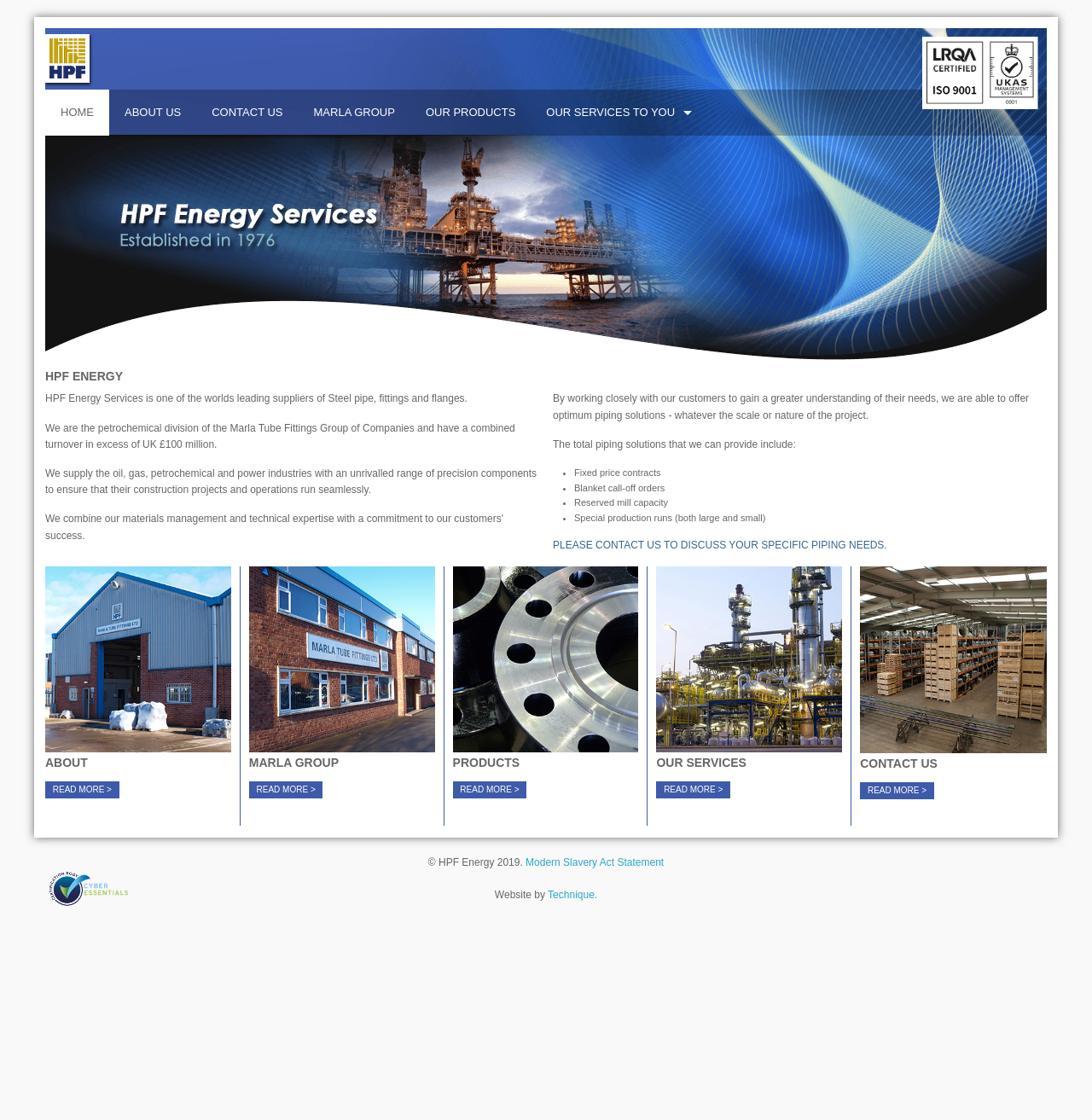Find the bounding box coordinates for the element described here: "READ MORE >".

[0.415, 0.698, 0.482, 0.713]